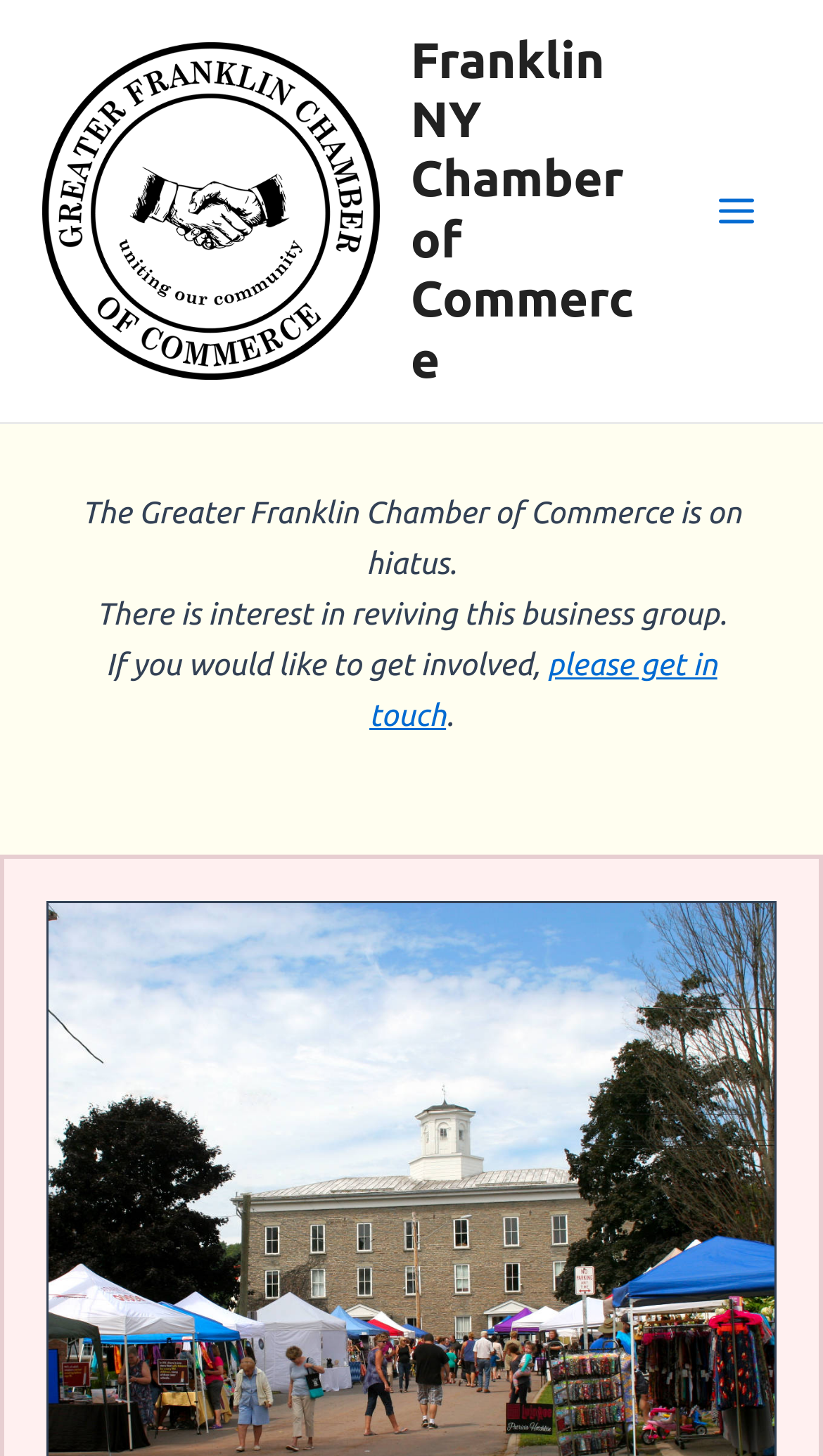What is the location associated with the Chamber of Commerce?
Based on the visual information, provide a detailed and comprehensive answer.

I determined the location by reading the link text 'Franklin NY Chamber of Commerce', which suggests that the Chamber of Commerce is associated with Franklin, New York.